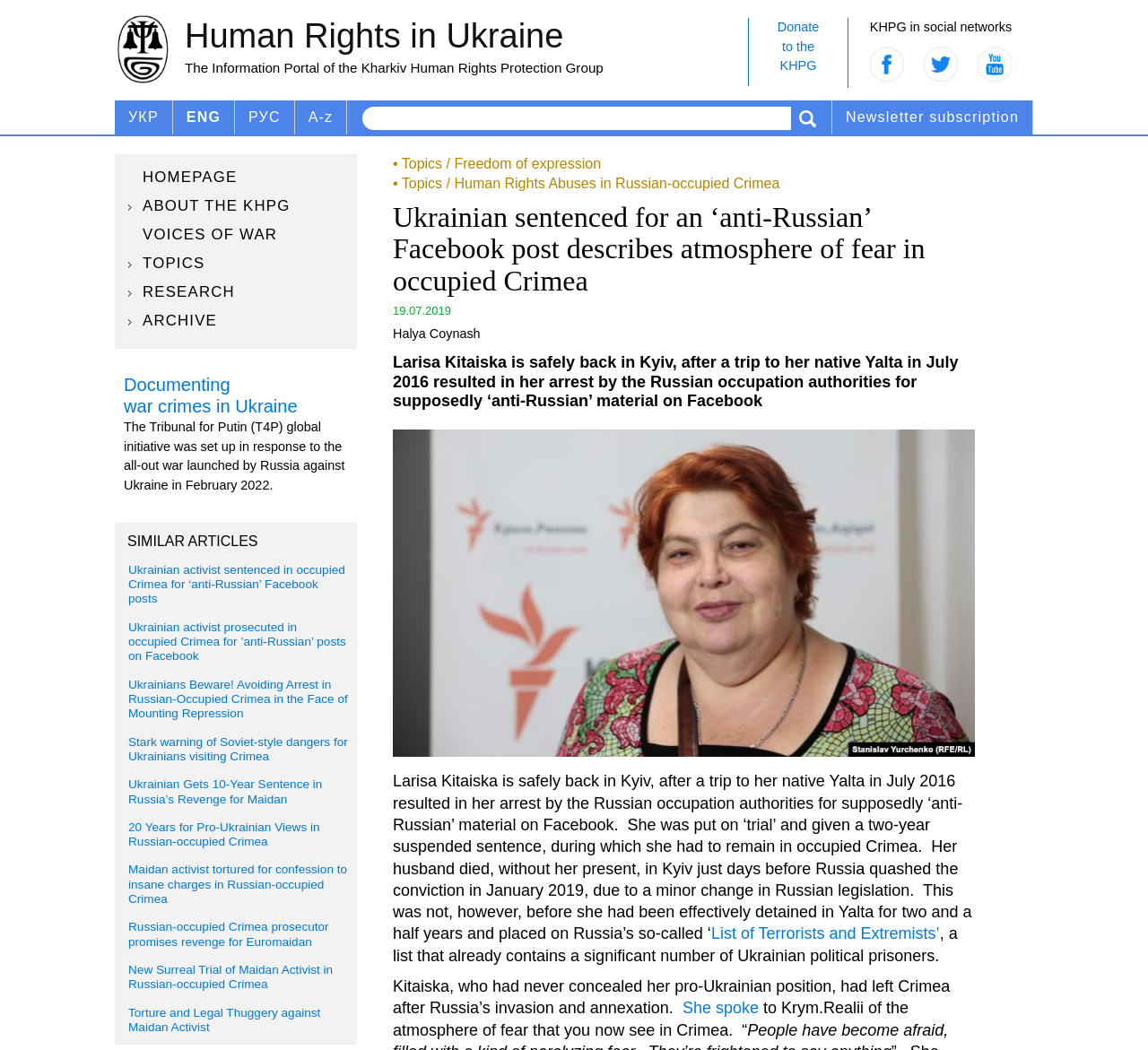Extract the main title from the webpage and generate its text.

Ukrainian sentenced for an ‘anti-Russian’ Facebook post describes atmosphere of fear in occupied Crimea